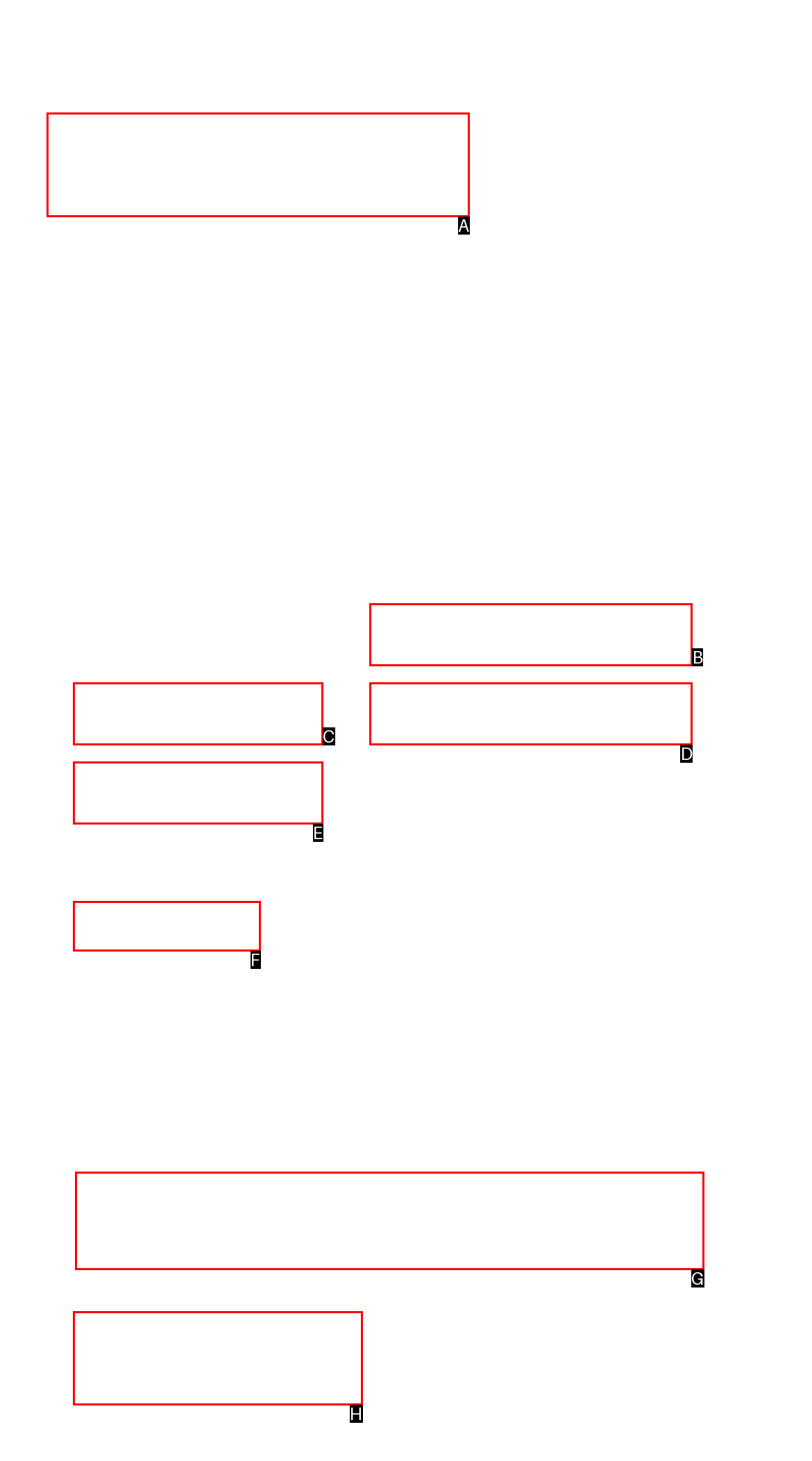Tell me which one HTML element best matches the description: Reject All Answer with the option's letter from the given choices directly.

None